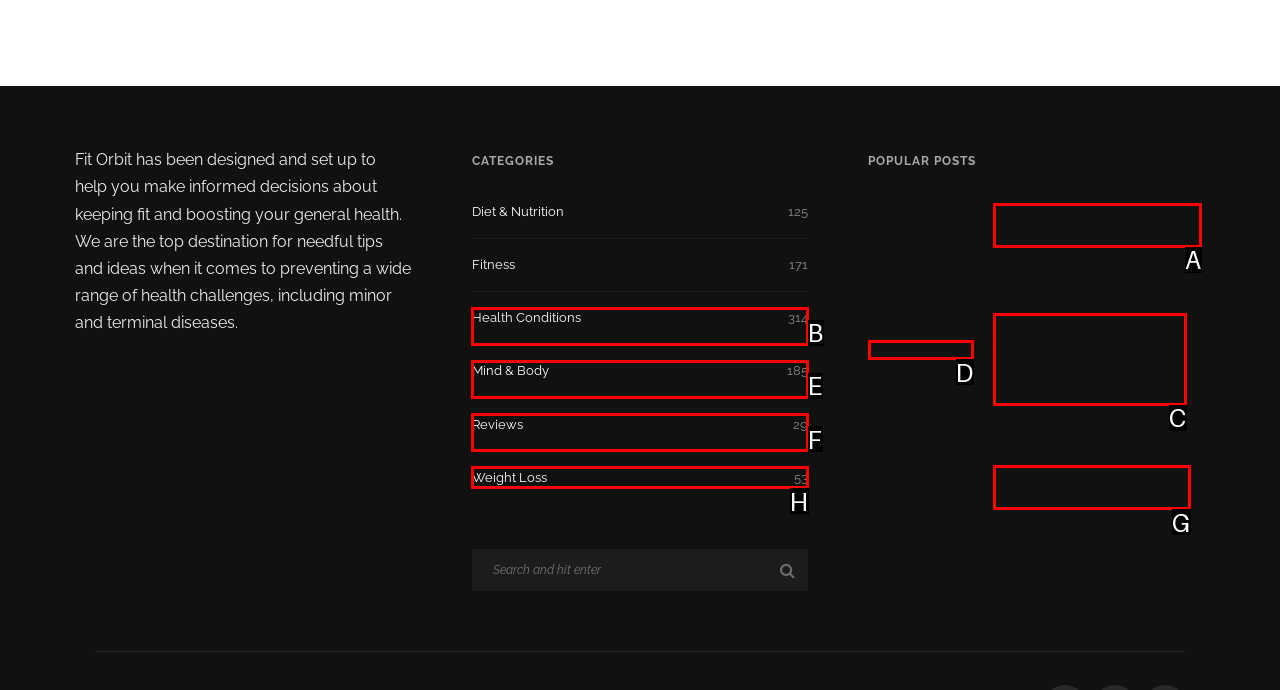Select the HTML element that corresponds to the description: Health Conditions314
Reply with the letter of the correct option from the given choices.

B